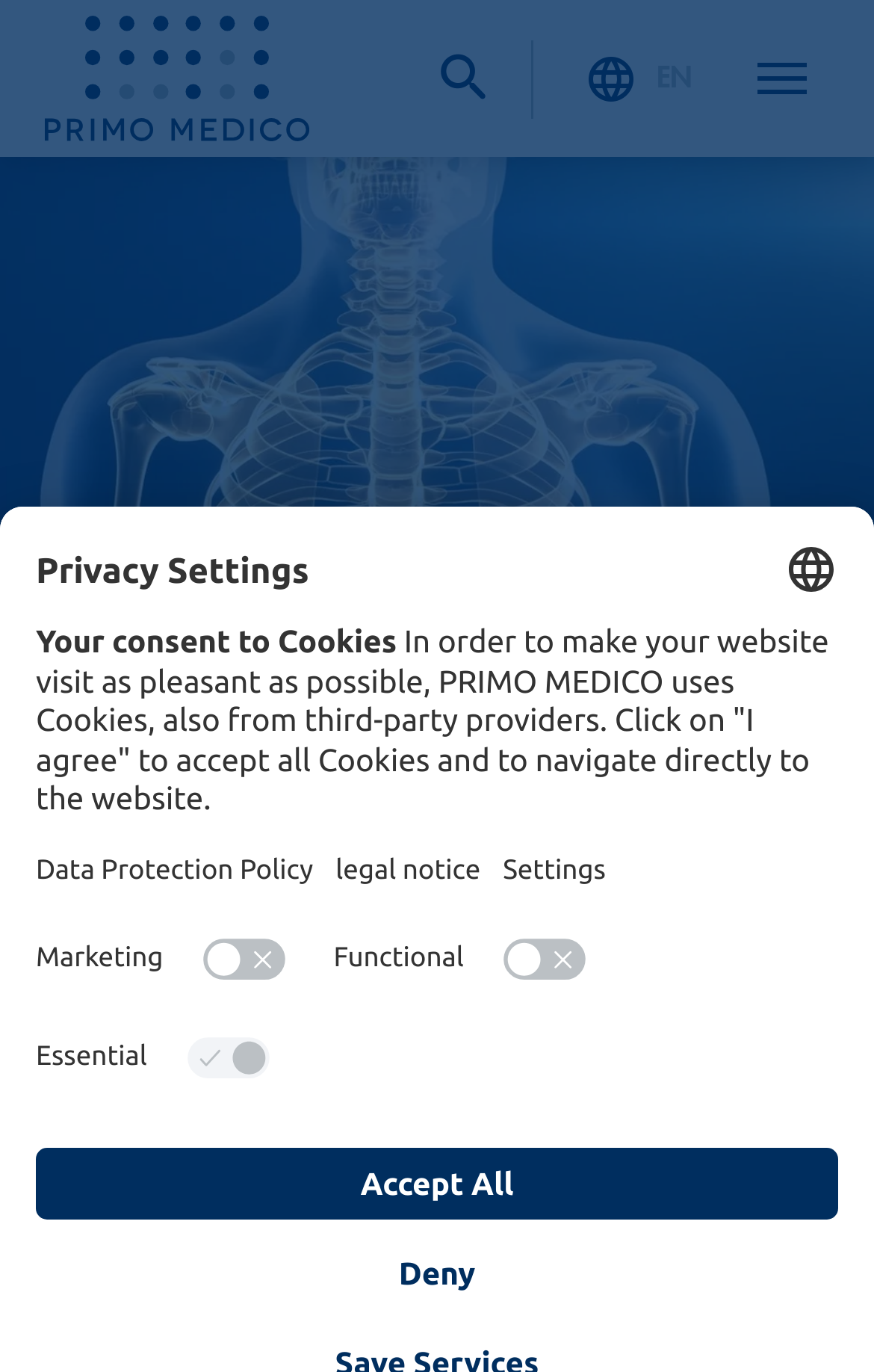Identify the bounding box coordinates of the region that needs to be clicked to carry out this instruction: "Toggle navigation". Provide these coordinates as four float numbers ranging from 0 to 1, i.e., [left, top, right, bottom].

[0.867, 0.029, 0.923, 0.085]